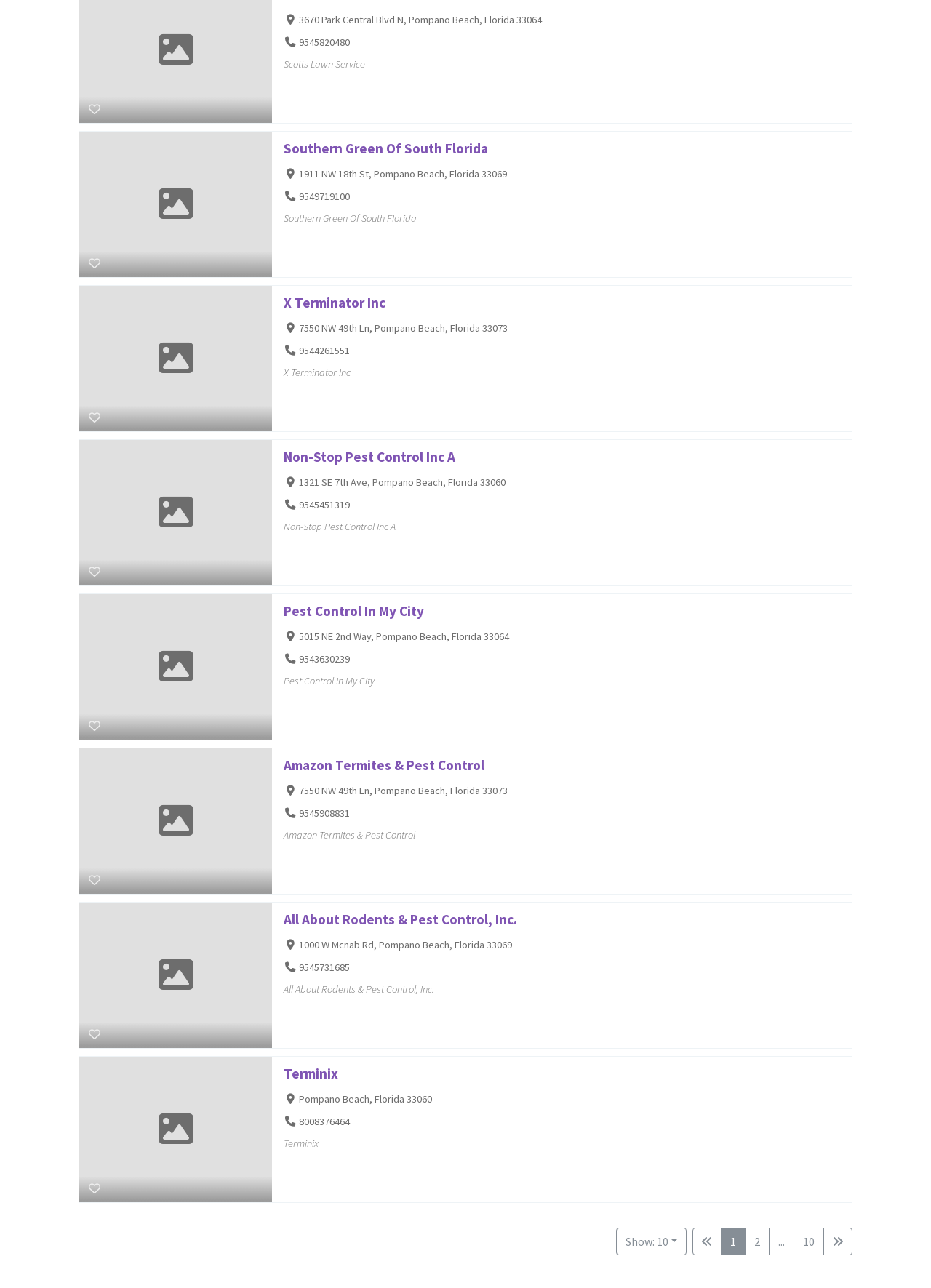Find the bounding box coordinates of the element to click in order to complete the given instruction: "Visit Southern Green Of South Florida website."

[0.305, 0.108, 0.525, 0.122]